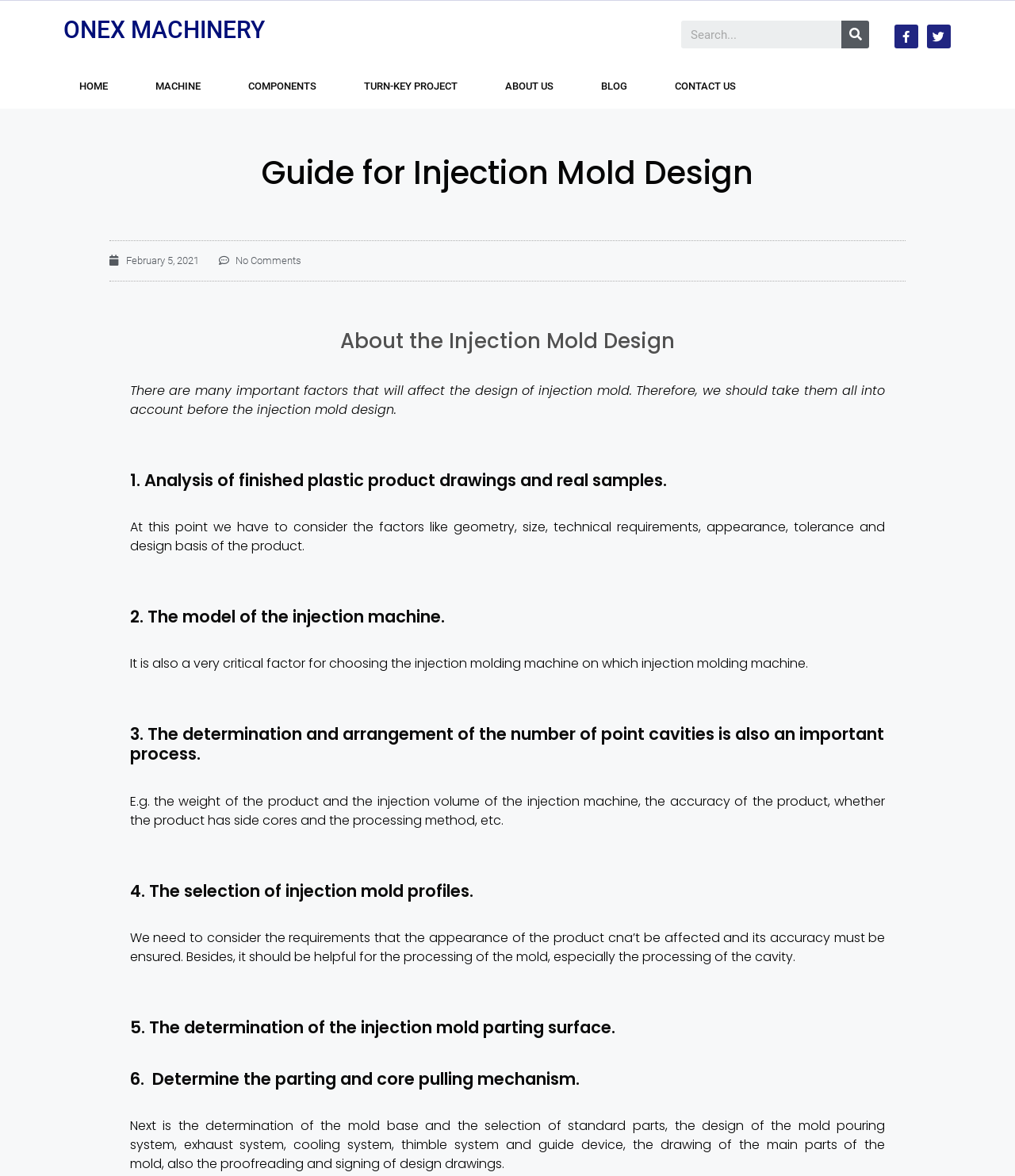Find the bounding box coordinates of the element you need to click on to perform this action: 'Go to the HOME page'. The coordinates should be represented by four float values between 0 and 1, in the format [left, top, right, bottom].

[0.055, 0.055, 0.13, 0.092]